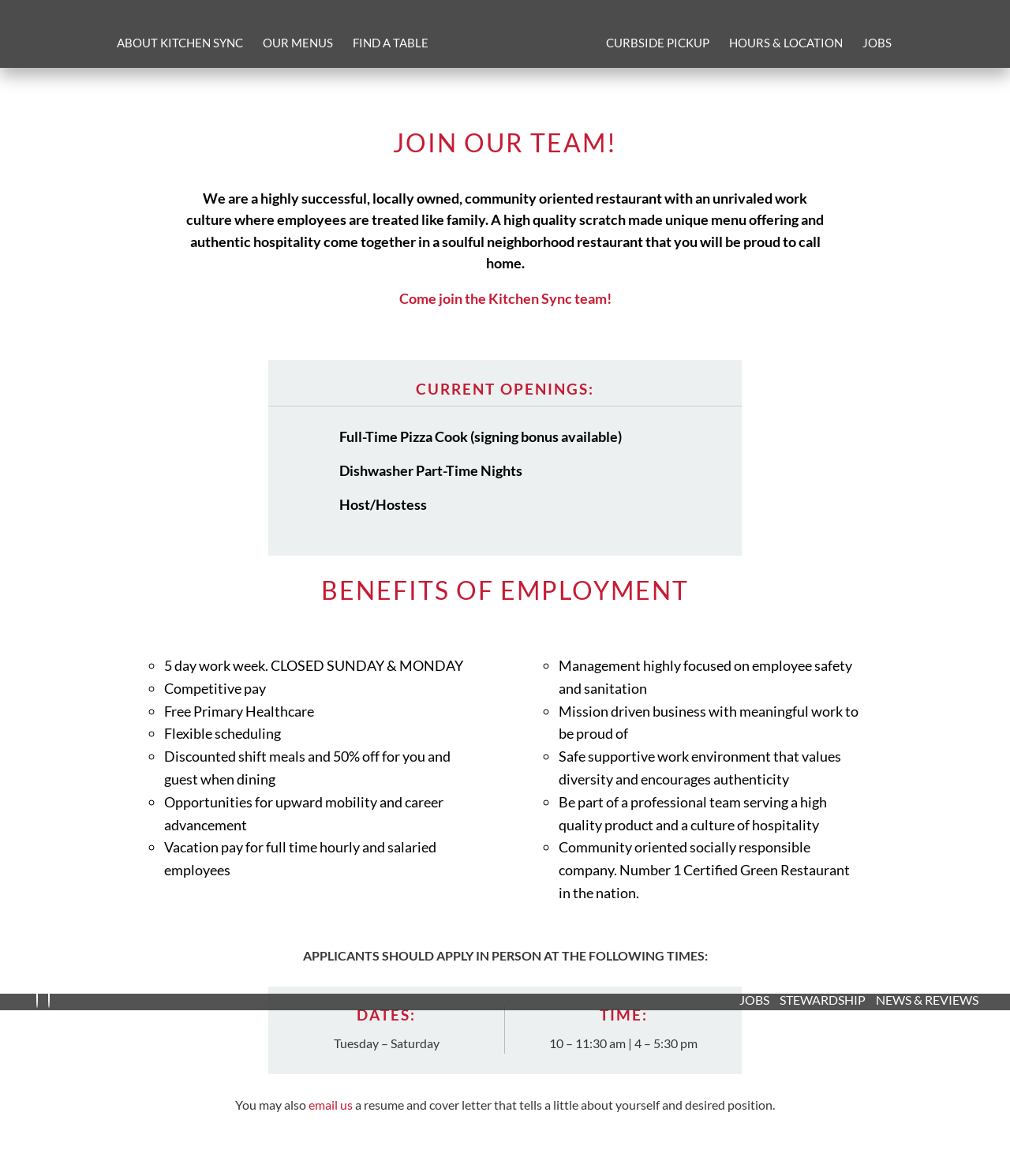How can applicants also submit their application?
Answer the question in as much detail as possible.

The webpage provides an alternative way for applicants to submit their application, which is by emailing a resume and cover letter, as mentioned in the StaticText element with the text 'You may also email us a resume and cover letter...'.